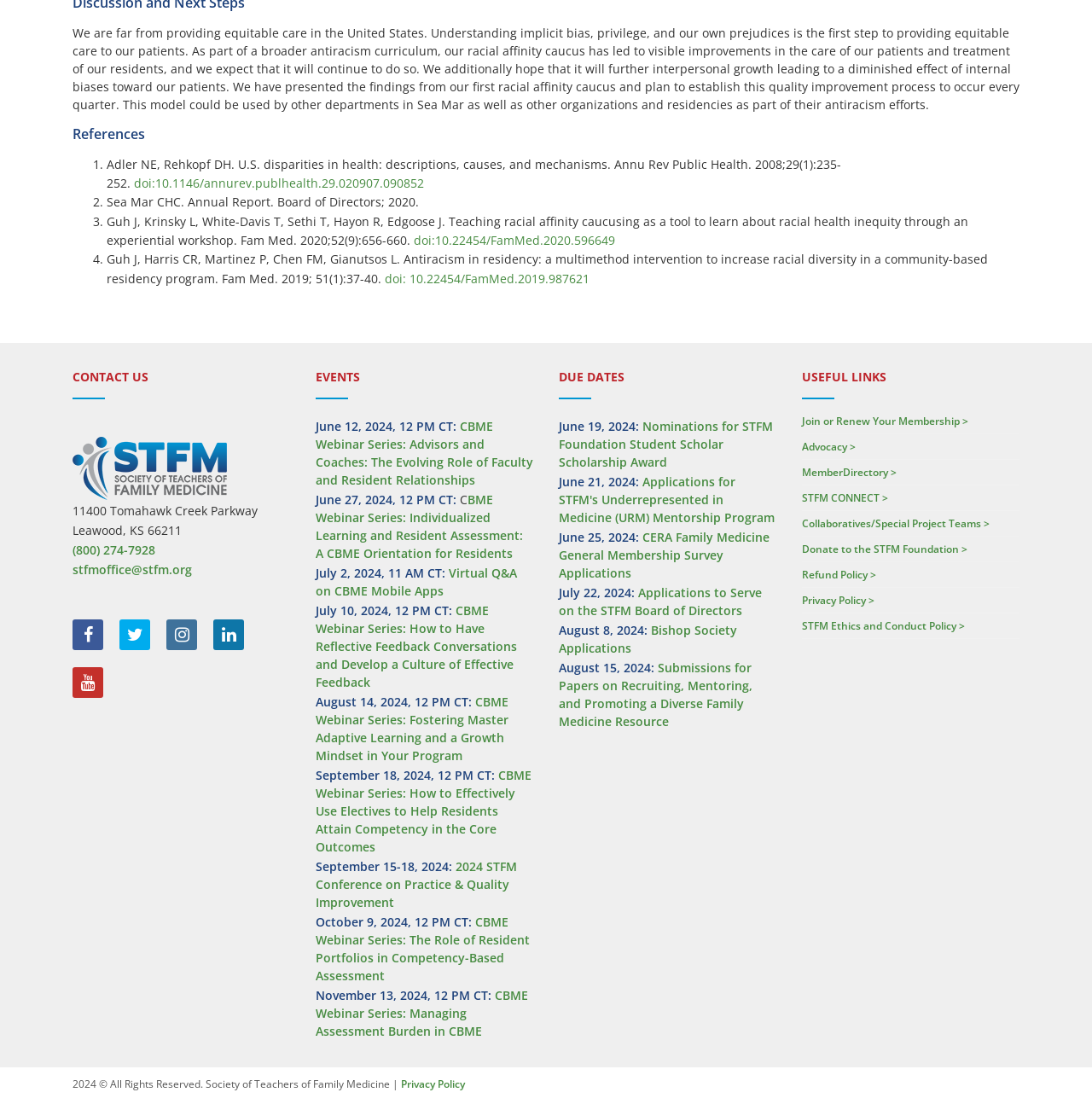How many links are there in the 'EVENTS' section?
Kindly answer the question with as much detail as you can.

The 'EVENTS' section has 7 links, which are CBME Webinar Series: Advisors and Coaches: The Evolving Role of Faculty and Resident Relationships, BME Webinar Series: Individualized Learning and Resident Assessment: A CBME Orientation for Residents, Virtual Q&A on CBME Mobile Apps, CBME Webinar Series: How to Have Reflective Feedback Conversations and Develop a Culture of Effective Feedback, CBME Webinar Series: Fostering Master Adaptive Learning and a Growth Mindset in Your Program, CBME Webinar Series: How to Effectively Use Electives to Help Residents Attain Competency in the Core Outcomes, and 2024 STFM Conference on Practice & Quality Improvement.